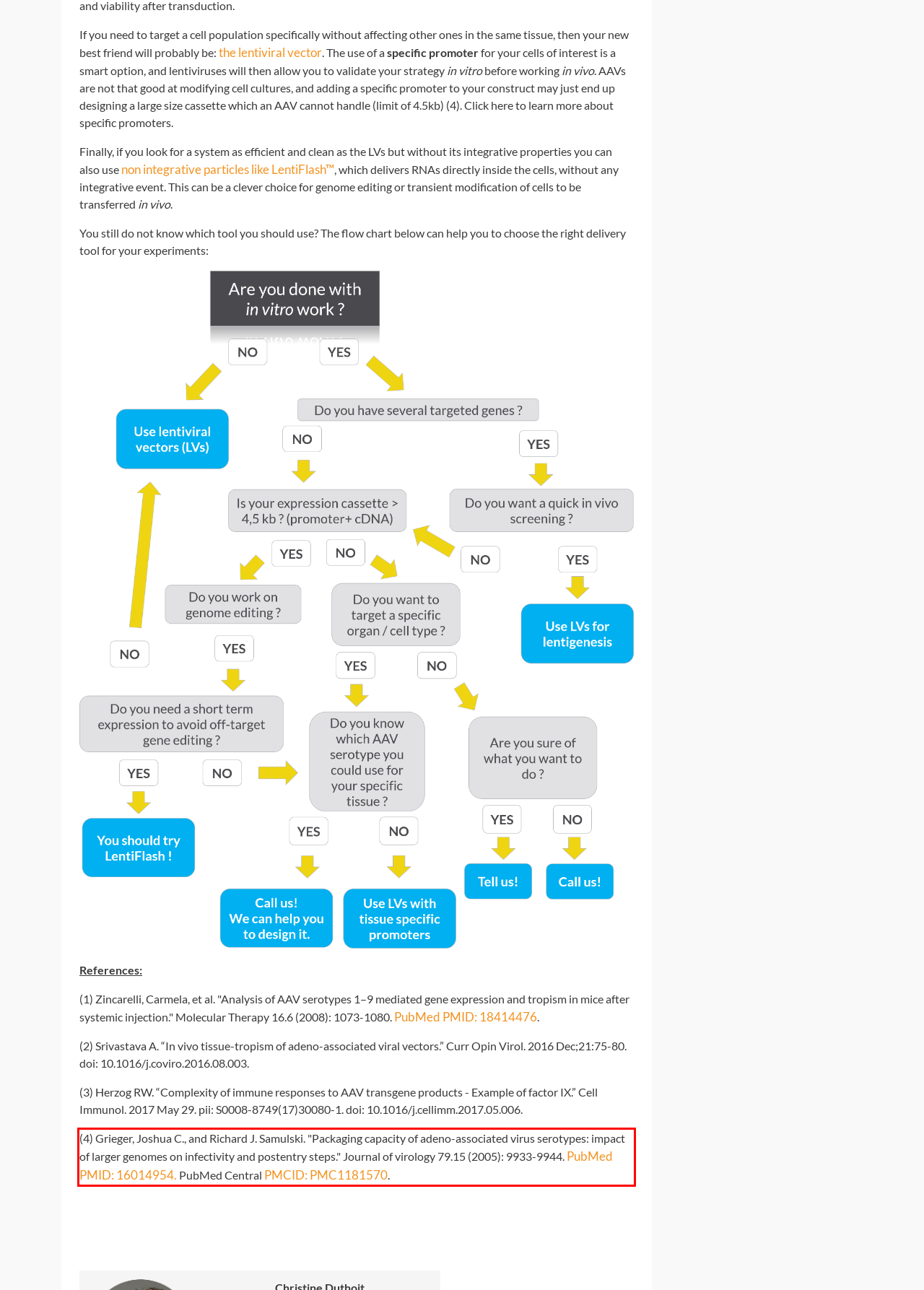Given a webpage screenshot, identify the text inside the red bounding box using OCR and extract it.

(4) Grieger, Joshua C., and Richard J. Samulski. "Packaging capacity of adeno-associated virus serotypes: impact of larger genomes on infectivity and postentry steps." Journal of virology 79.15 (2005): 9933-9944. PubMed PMID: 16014954. PubMed Central PMCID: PMC1181570.